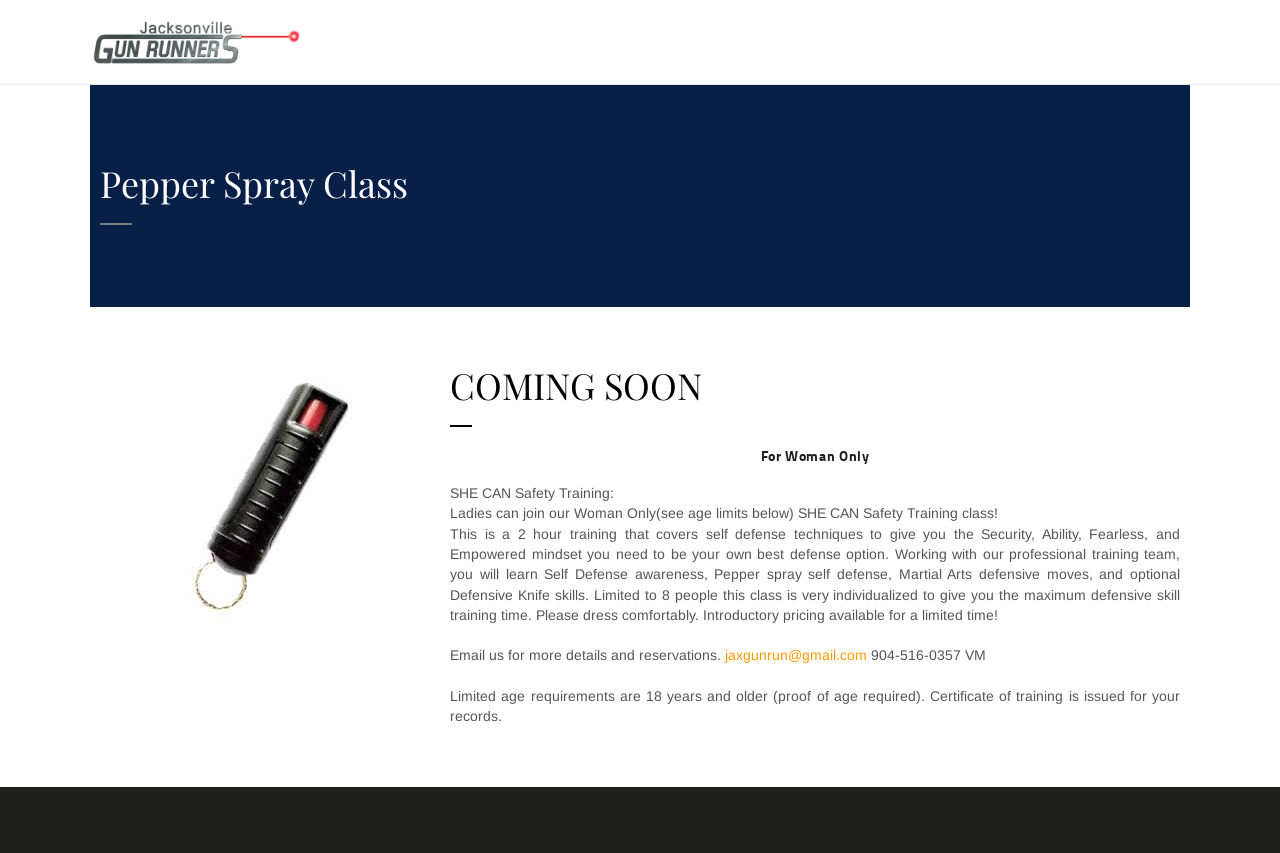How many people can join the safety training class?
Please respond to the question thoroughly and include all relevant details.

I found the answer by reading the static text element that says 'Limited to 8 people this class is very individualized to give you the maximum defensive skill training time.' which specifies the maximum number of people that can join the class.